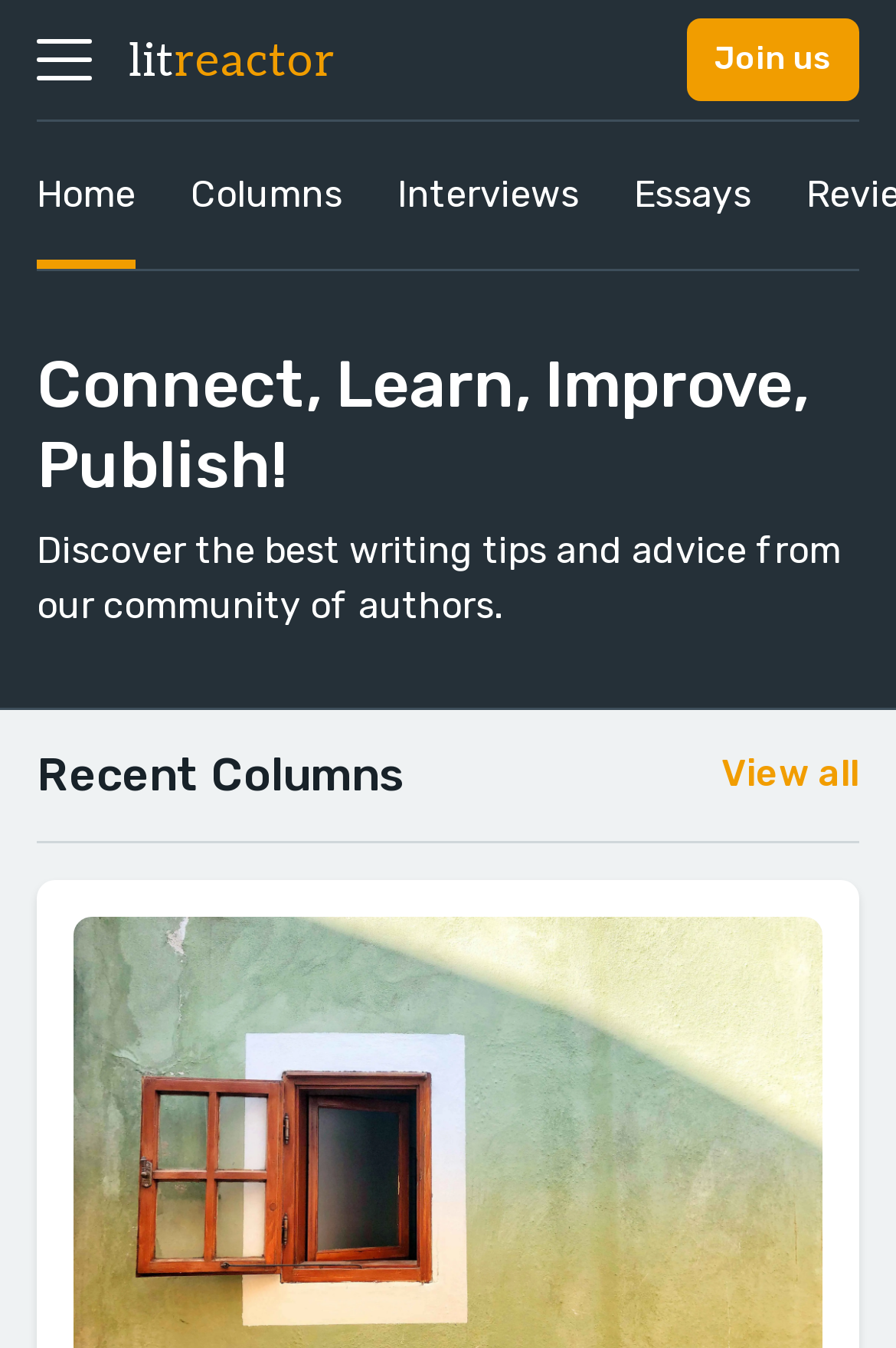For the following element description, predict the bounding box coordinates in the format (top-left x, top-left y, bottom-right x, bottom-right y). All values should be floating point numbers between 0 and 1. Description: Essays

[0.708, 0.09, 0.838, 0.199]